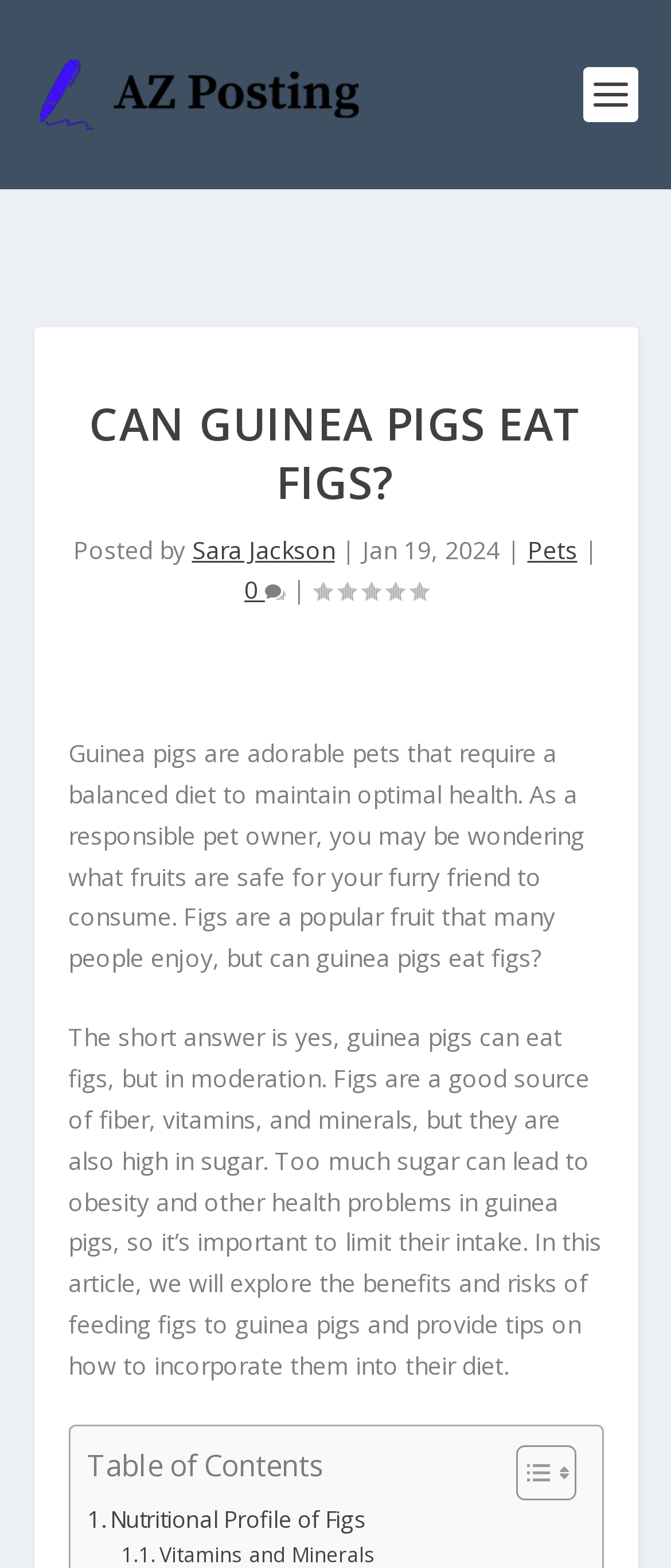Predict the bounding box of the UI element based on this description: "Nutritional Profile of Figs".

[0.129, 0.958, 0.547, 0.981]